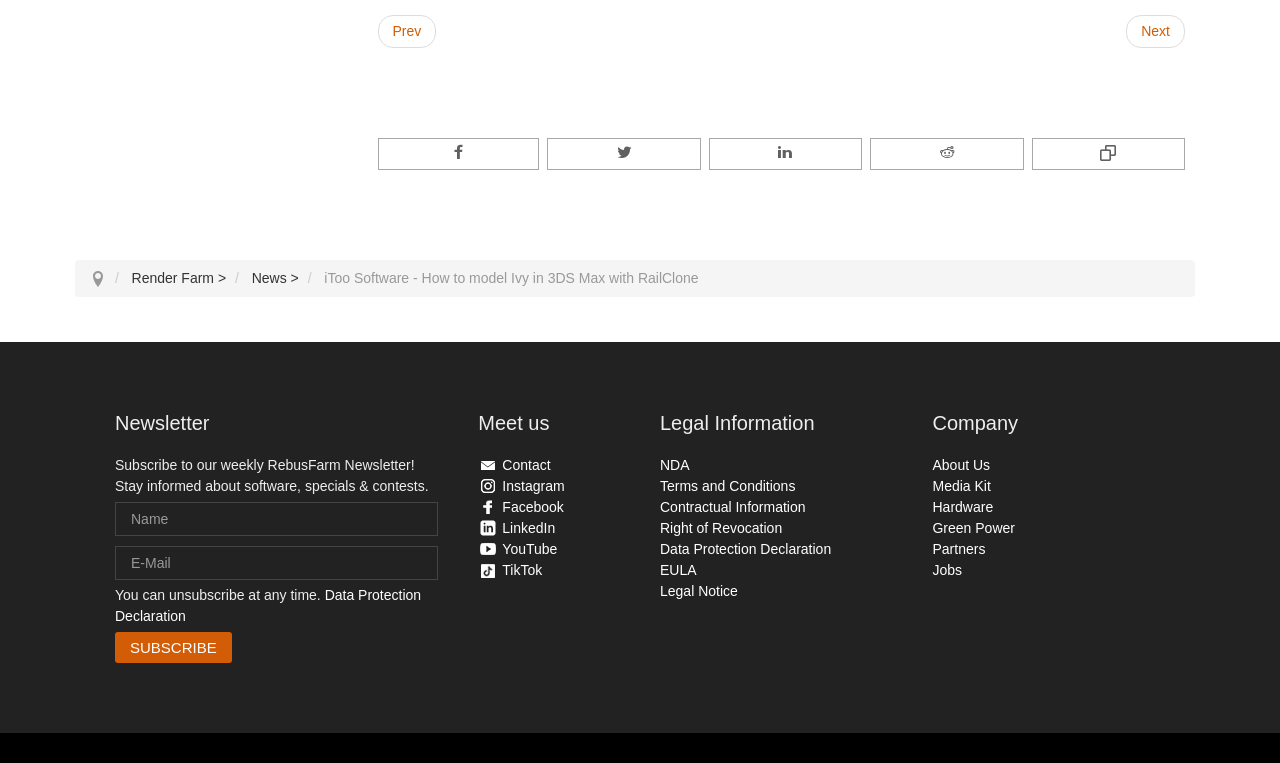Given the description of the UI element: "input value="Name" name="user[name]" title="Name" value="Name"", predict the bounding box coordinates in the form of [left, top, right, bottom], with each value being a float between 0 and 1.

[0.09, 0.658, 0.342, 0.702]